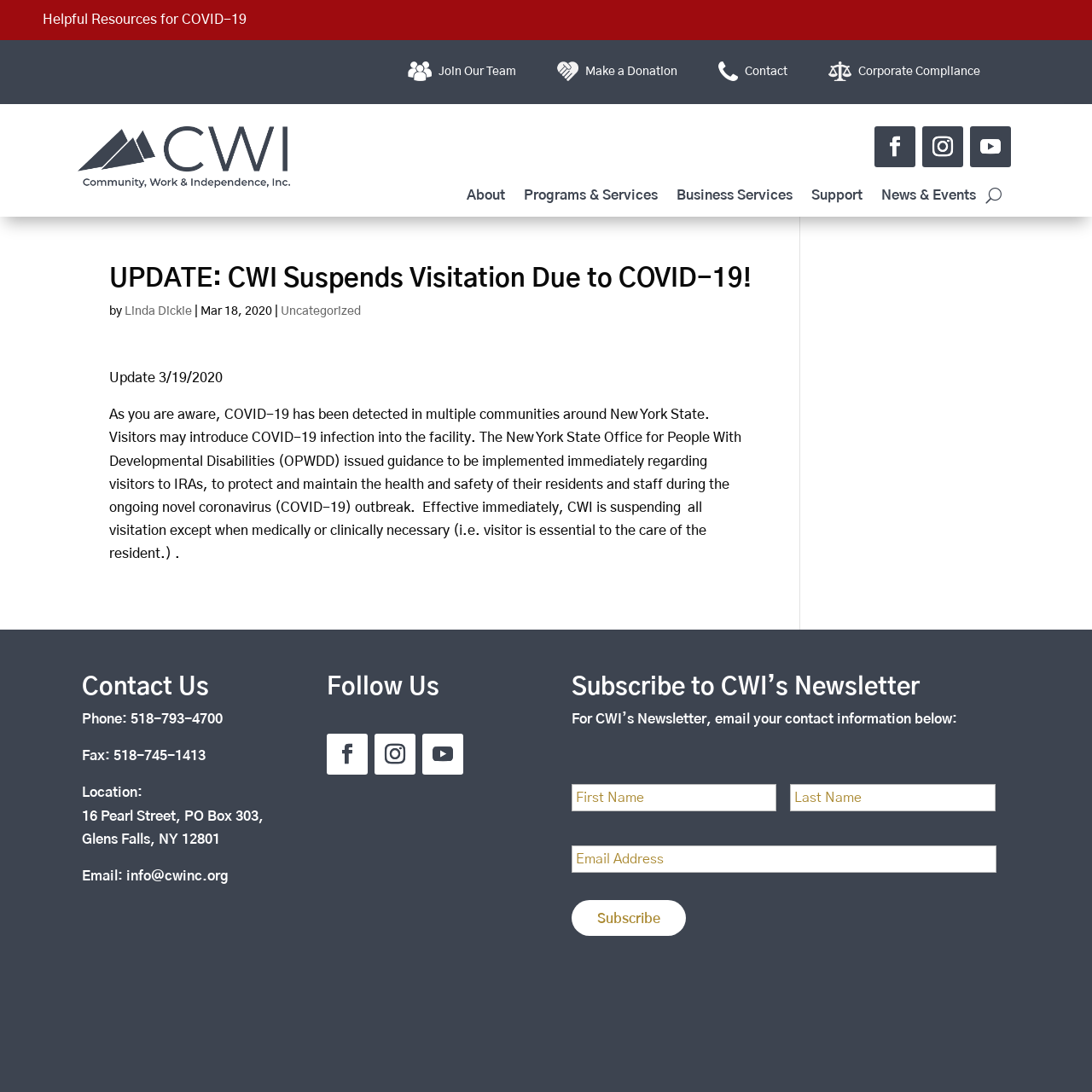Please find the bounding box coordinates of the element that needs to be clicked to perform the following instruction: "Click on Contact". The bounding box coordinates should be four float numbers between 0 and 1, represented as [left, top, right, bottom].

[0.682, 0.06, 0.721, 0.081]